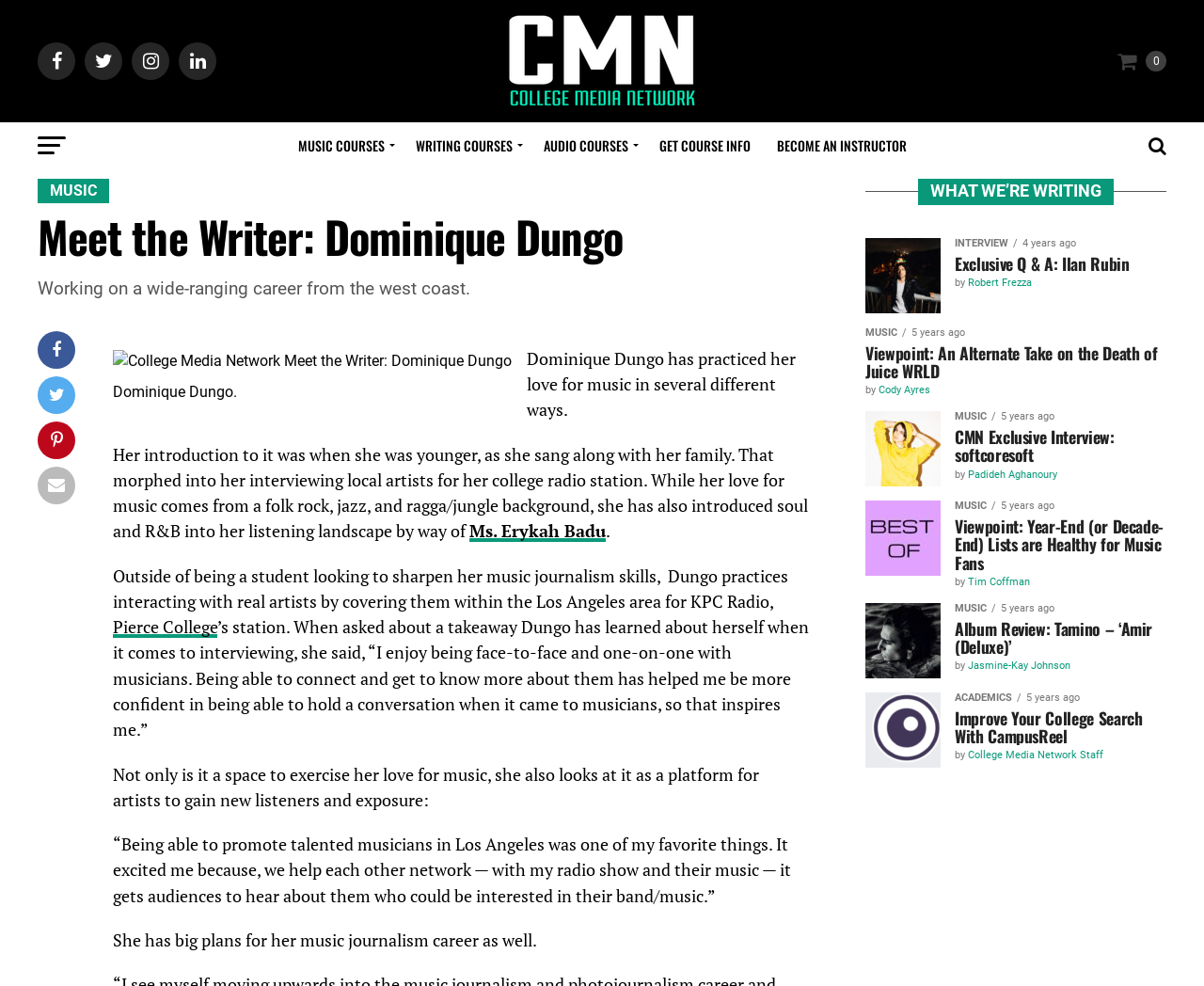What is the format of the article?
Identify the answer in the screenshot and reply with a single word or phrase.

Interview